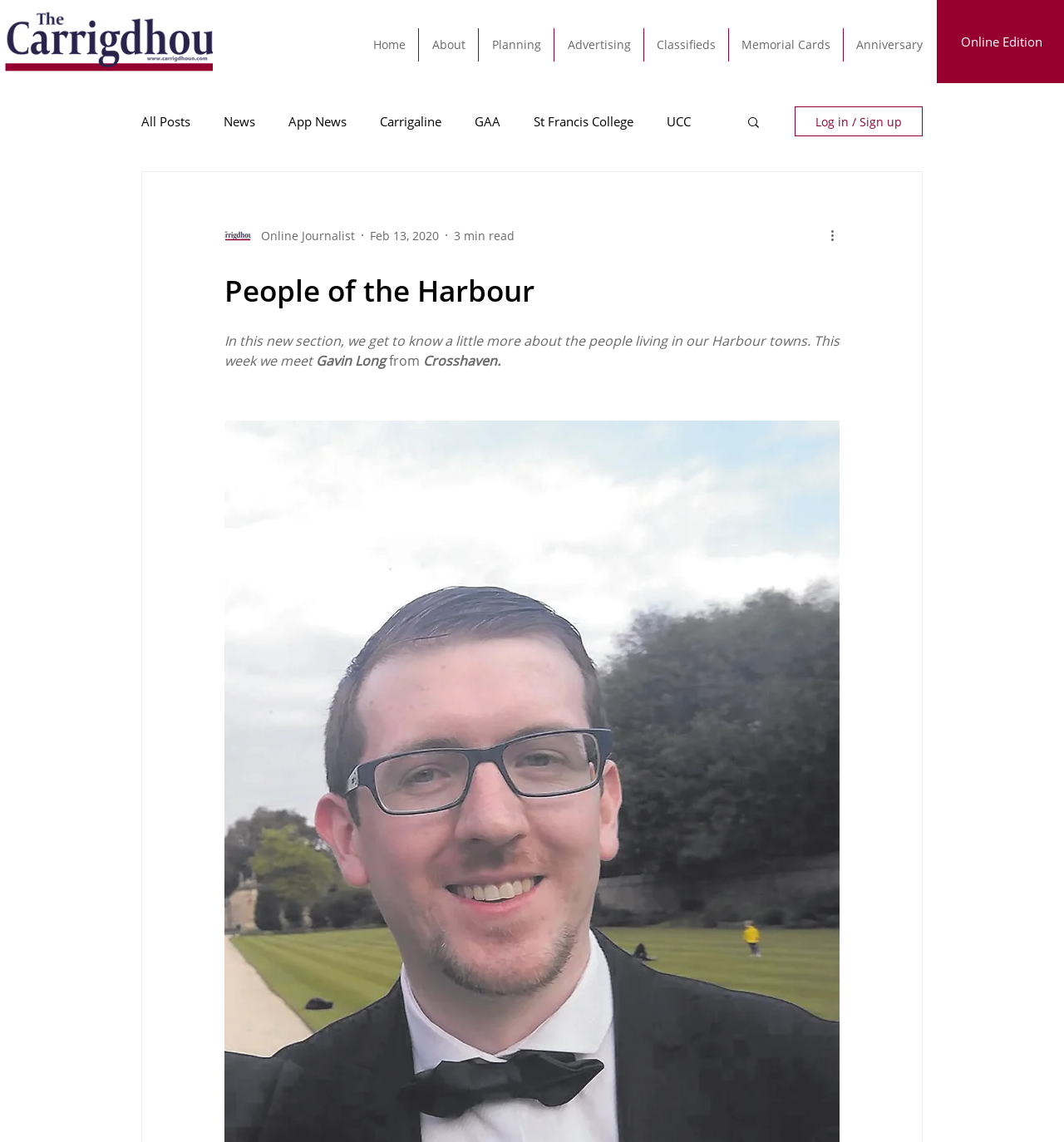Please locate the clickable area by providing the bounding box coordinates to follow this instruction: "Read more about Gavin Long from Crosshaven".

[0.211, 0.29, 0.792, 0.324]